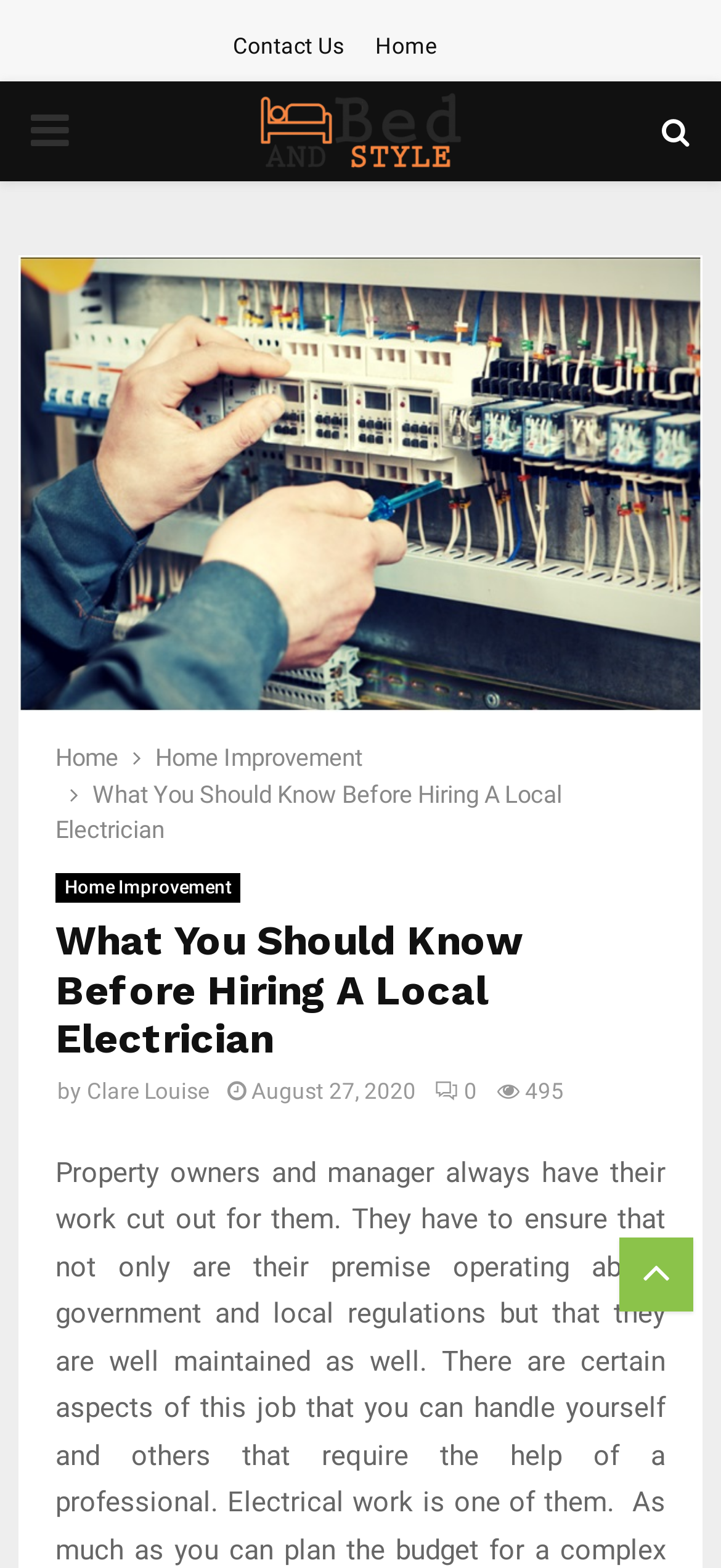Pinpoint the bounding box coordinates of the area that must be clicked to complete this instruction: "go to contact us page".

[0.323, 0.019, 0.477, 0.04]